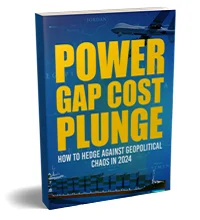Use a single word or phrase to answer this question: 
What is suggested by the imagery of an airplane and cargo ships?

Global trade and transport